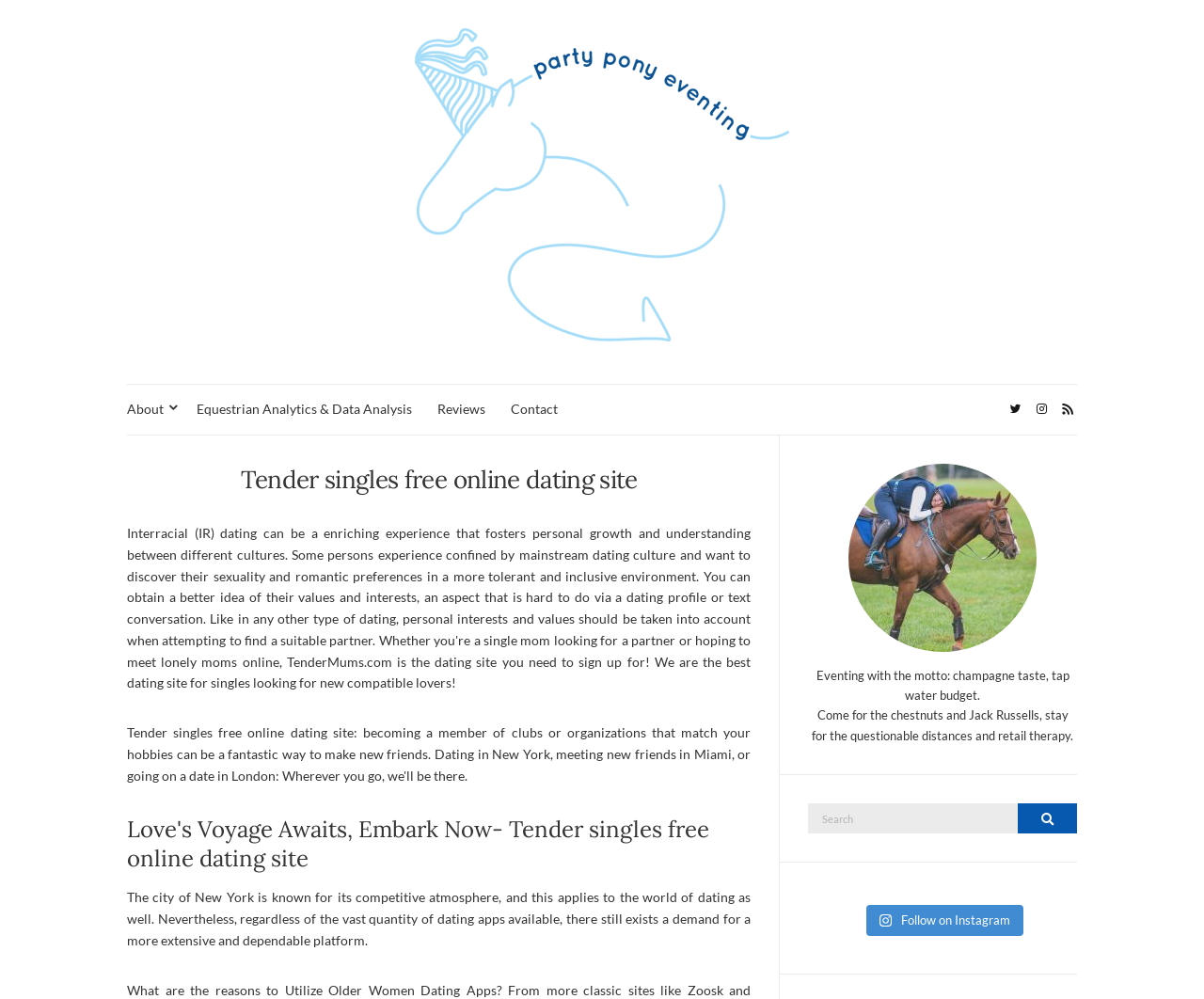Please specify the bounding box coordinates in the format (top-left x, top-left y, bottom-right x, bottom-right y), with values ranging from 0 to 1. Identify the bounding box for the UI component described as follows: Contact

[0.424, 0.399, 0.463, 0.421]